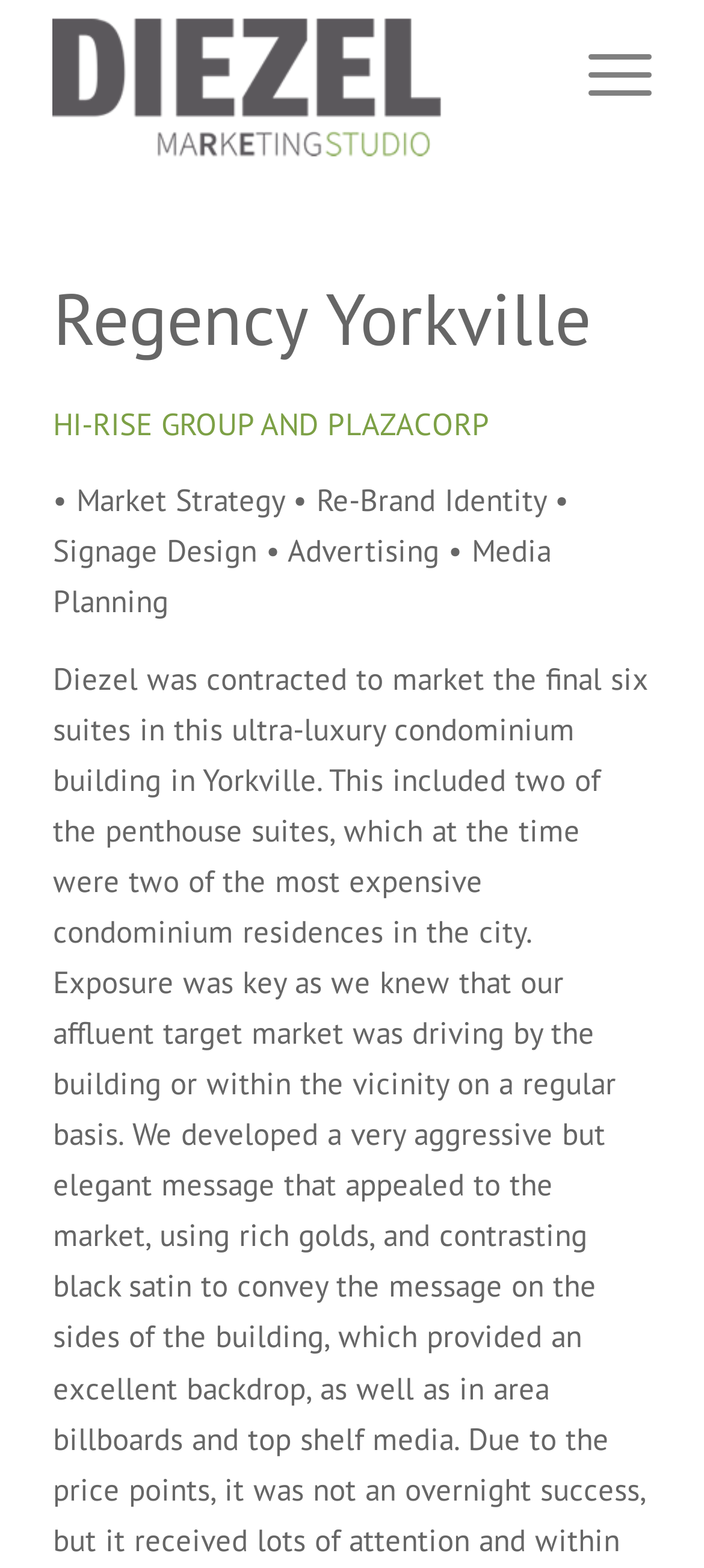What is the purpose of the 'Menu' link?
Give a comprehensive and detailed explanation for the question.

The presence of a 'Menu' link suggests that it is used for navigation purposes, allowing users to access different parts of the website.